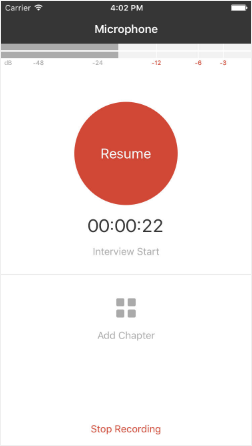What is the function of the 'Stop Recording' button?
Examine the image closely and answer the question with as much detail as possible.

The 'Stop Recording' button is located at the bottom of the interface, and its function is to facilitate easy termination of the recording session. When clicked, it will stop the ongoing recording.